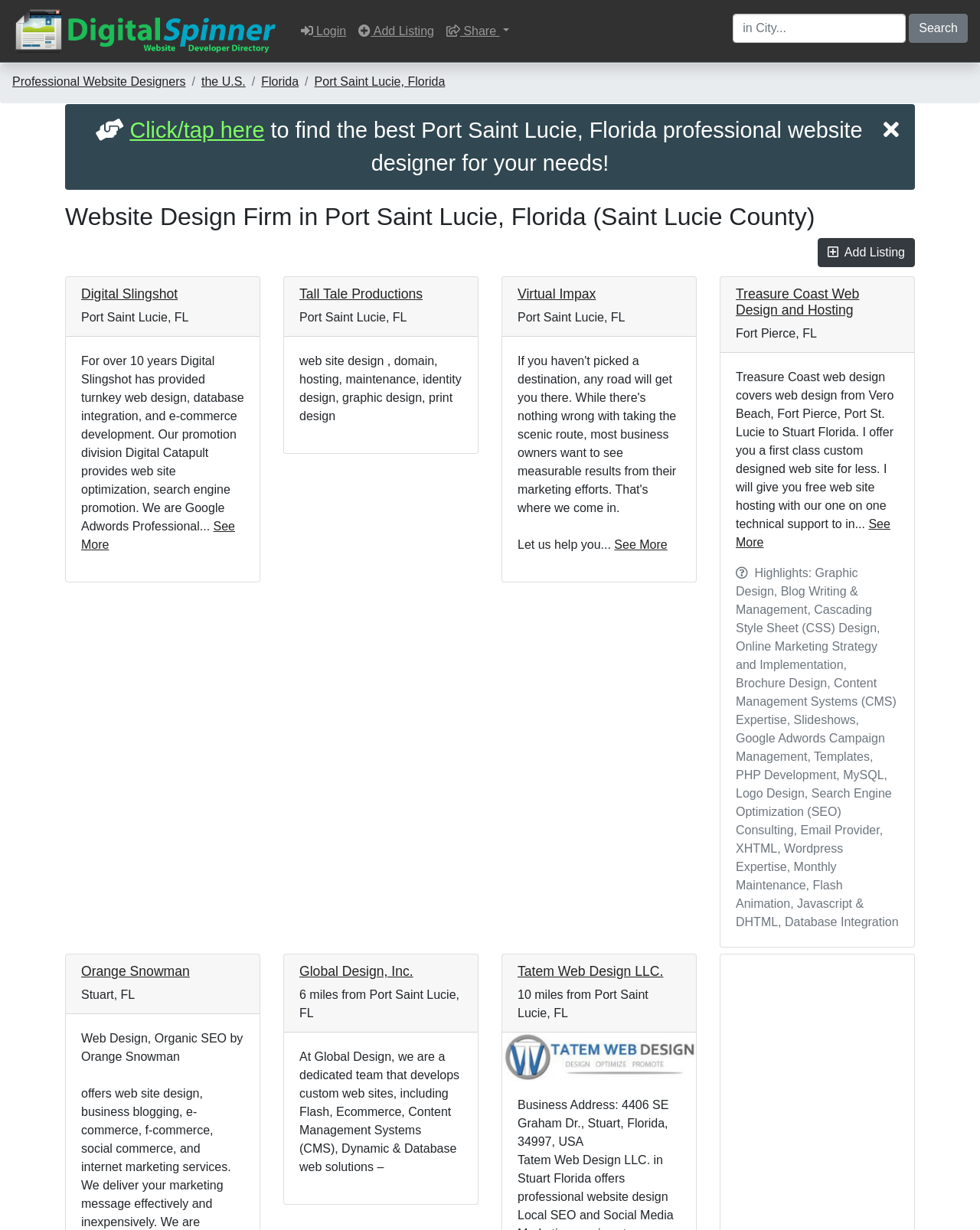Please determine the bounding box coordinates of the element's region to click for the following instruction: "Return to home page".

[0.012, 0.005, 0.288, 0.045]